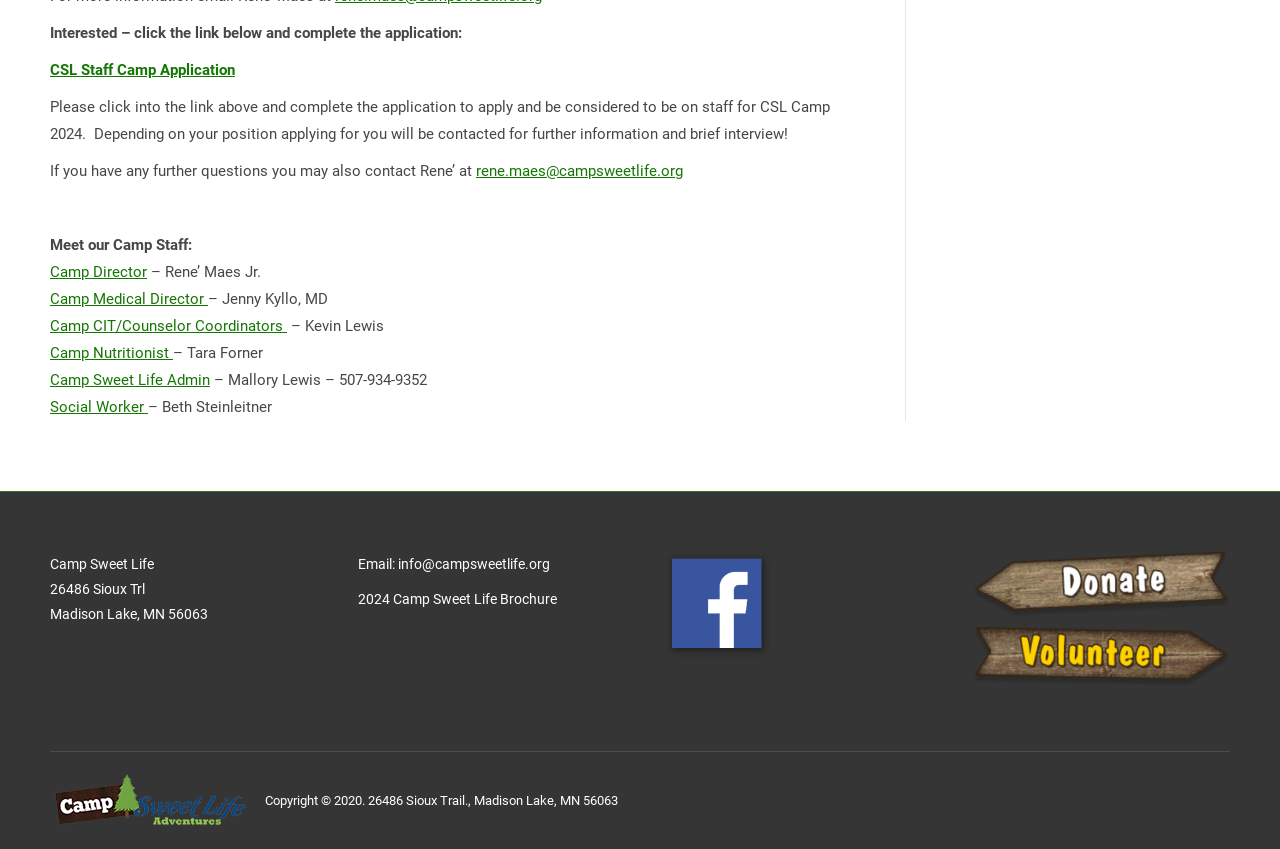Provide the bounding box coordinates of the UI element that matches the description: "2024 Camp Sweet Life Brochure".

[0.279, 0.696, 0.435, 0.715]